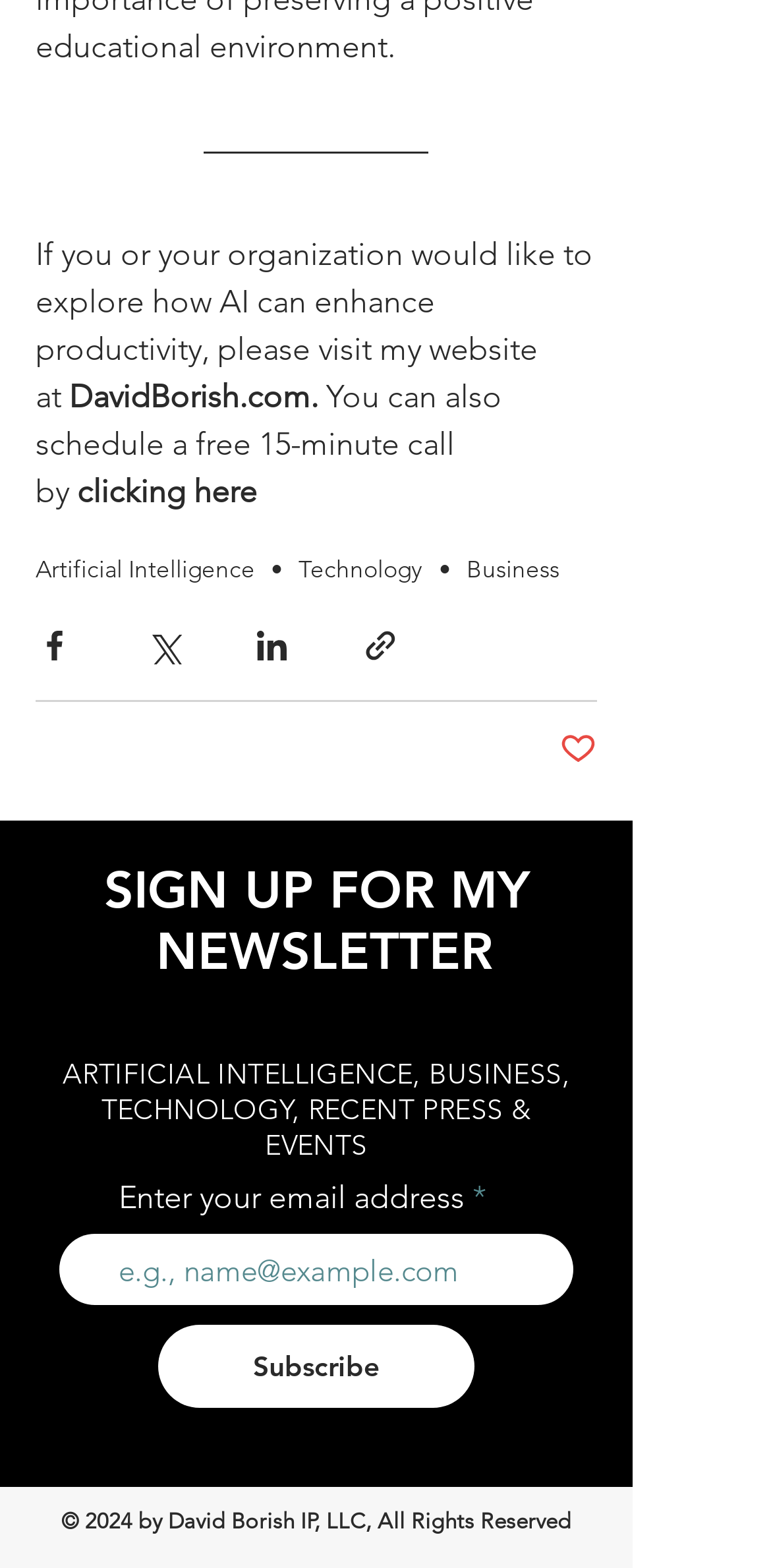Identify the bounding box coordinates of the region that should be clicked to execute the following instruction: "contact the website".

None